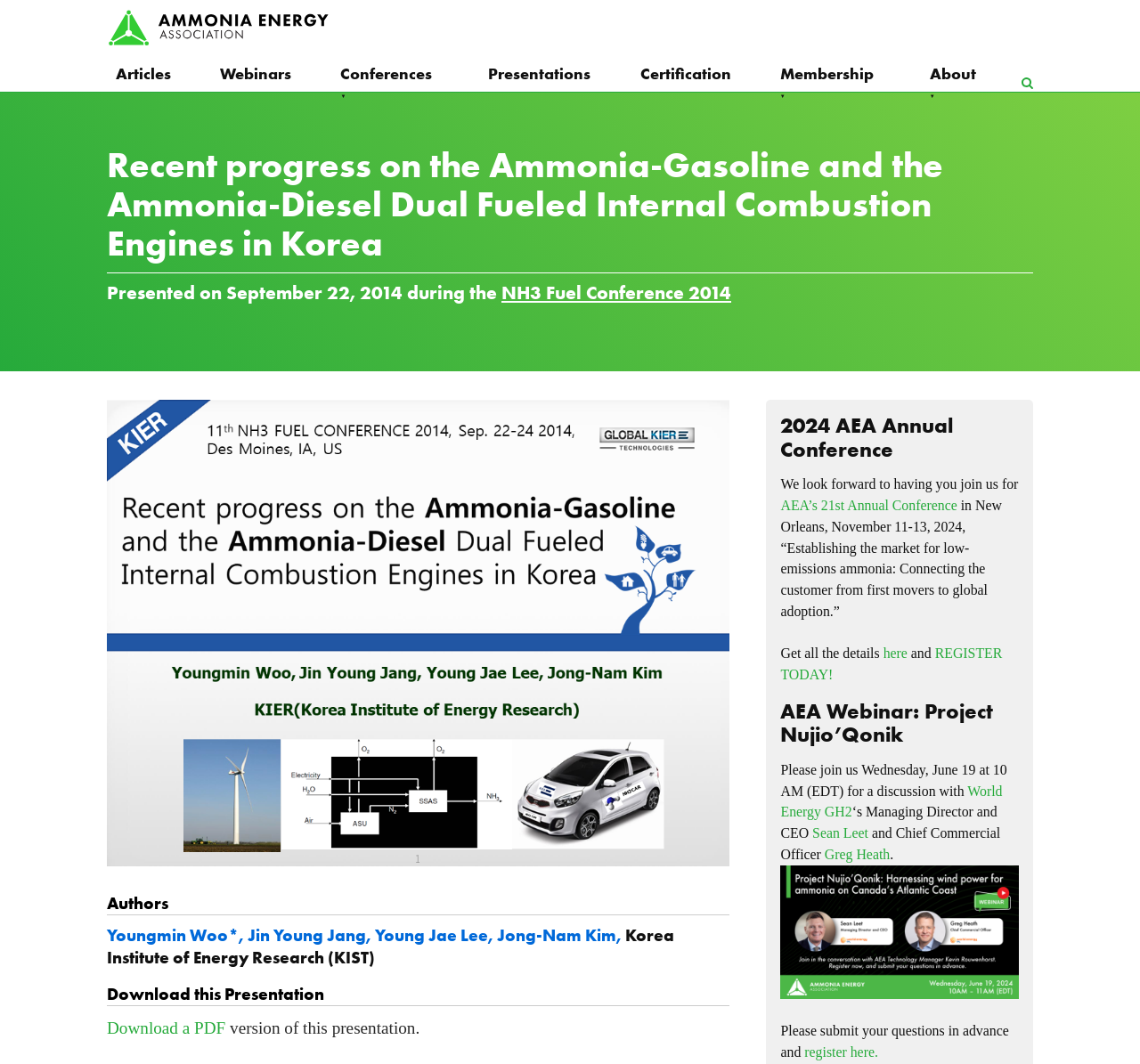Can you extract the primary headline text from the webpage?

Recent progress on the Ammonia-Gasoline and the Ammonia-Diesel Dual Fueled Internal Combustion Engines in Korea